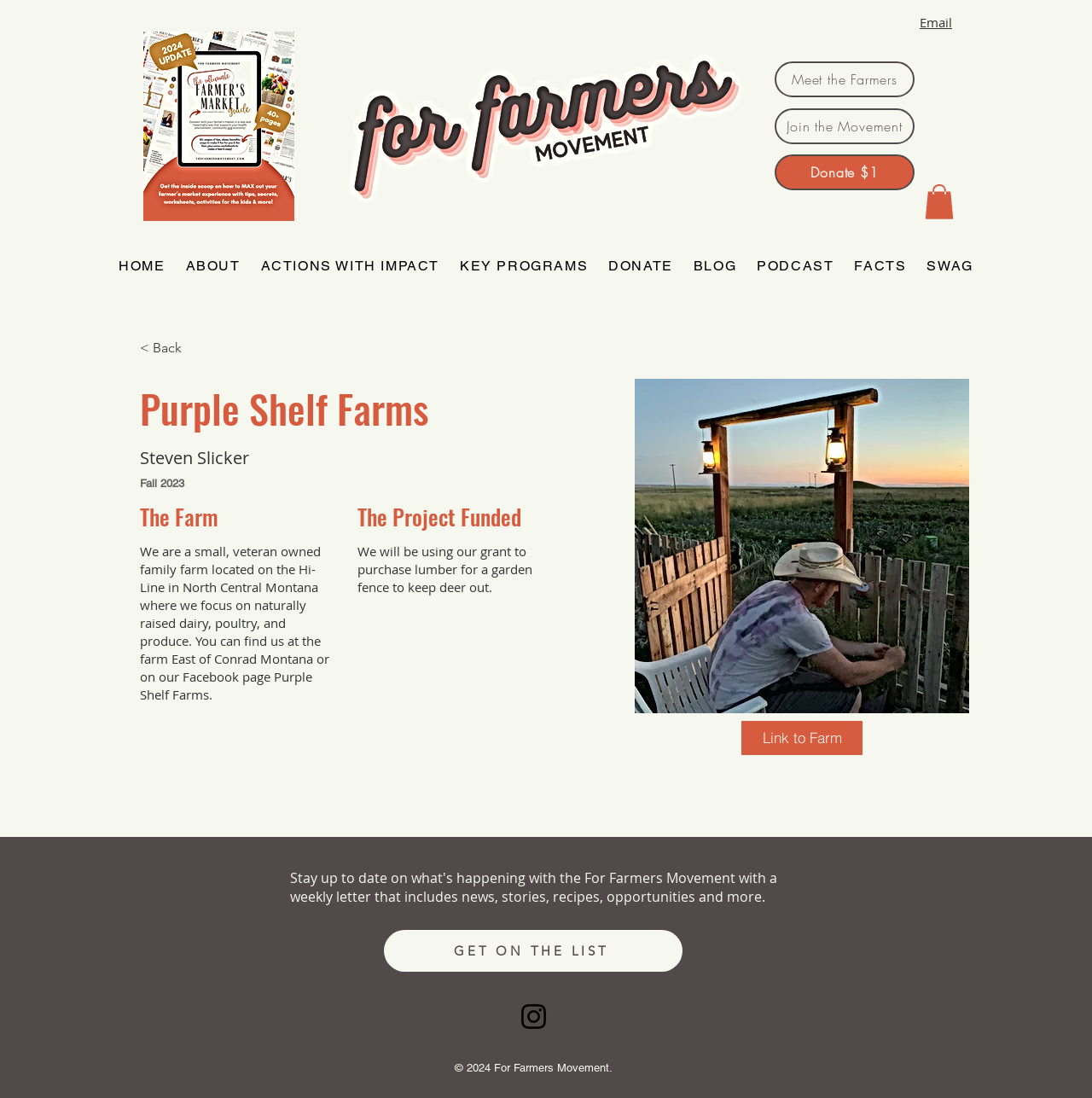What is the location of the farm?
Based on the image, answer the question with as much detail as possible.

I found the answer by reading the text under the heading 'The Farm' which states that the farm is located on the Hi-Line in North Central Montana, and can be found East of Conrad Montana.